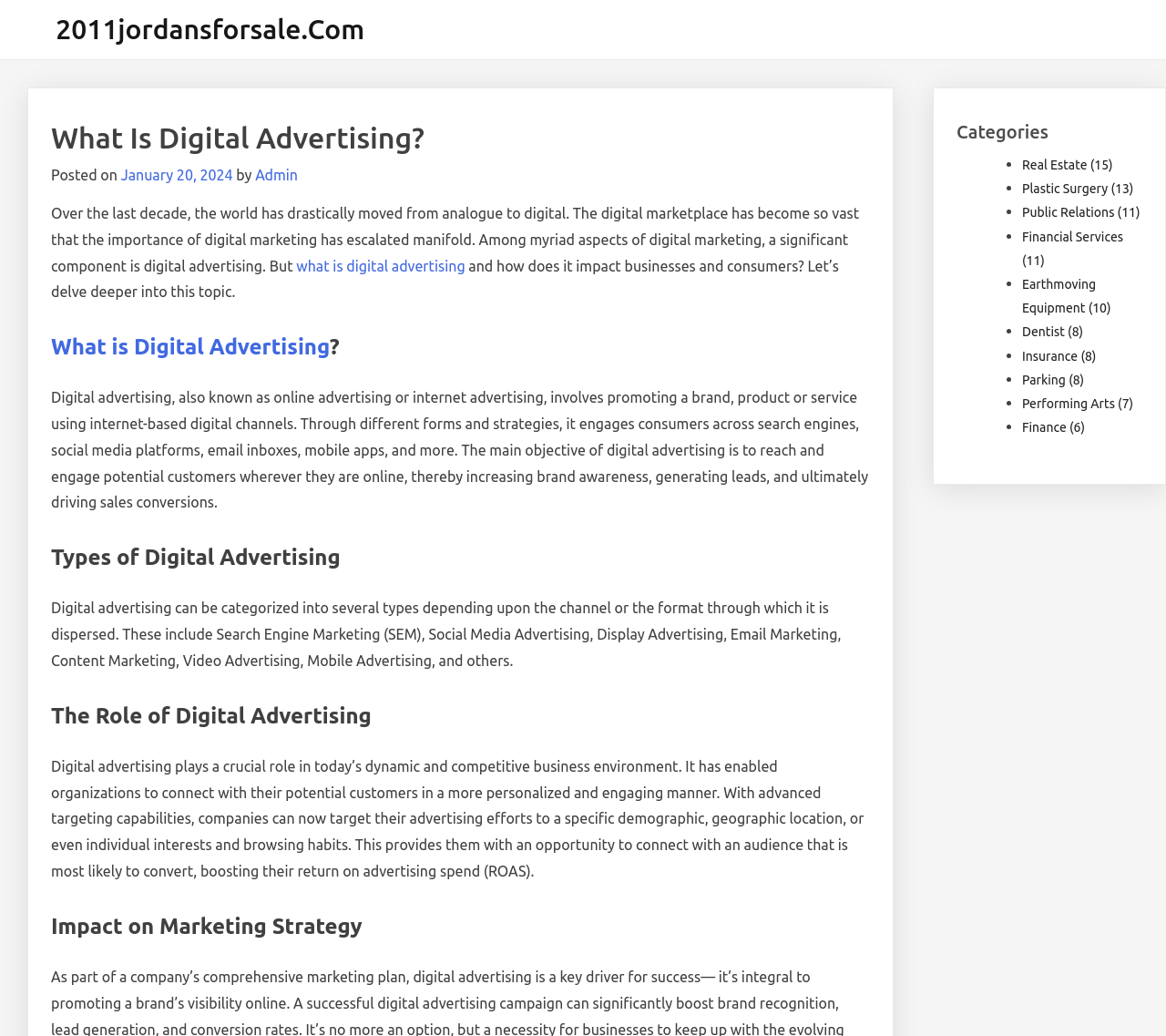Pinpoint the bounding box coordinates of the area that must be clicked to complete this instruction: "Learn about 'Types of Digital Advertising'".

[0.044, 0.519, 0.746, 0.557]